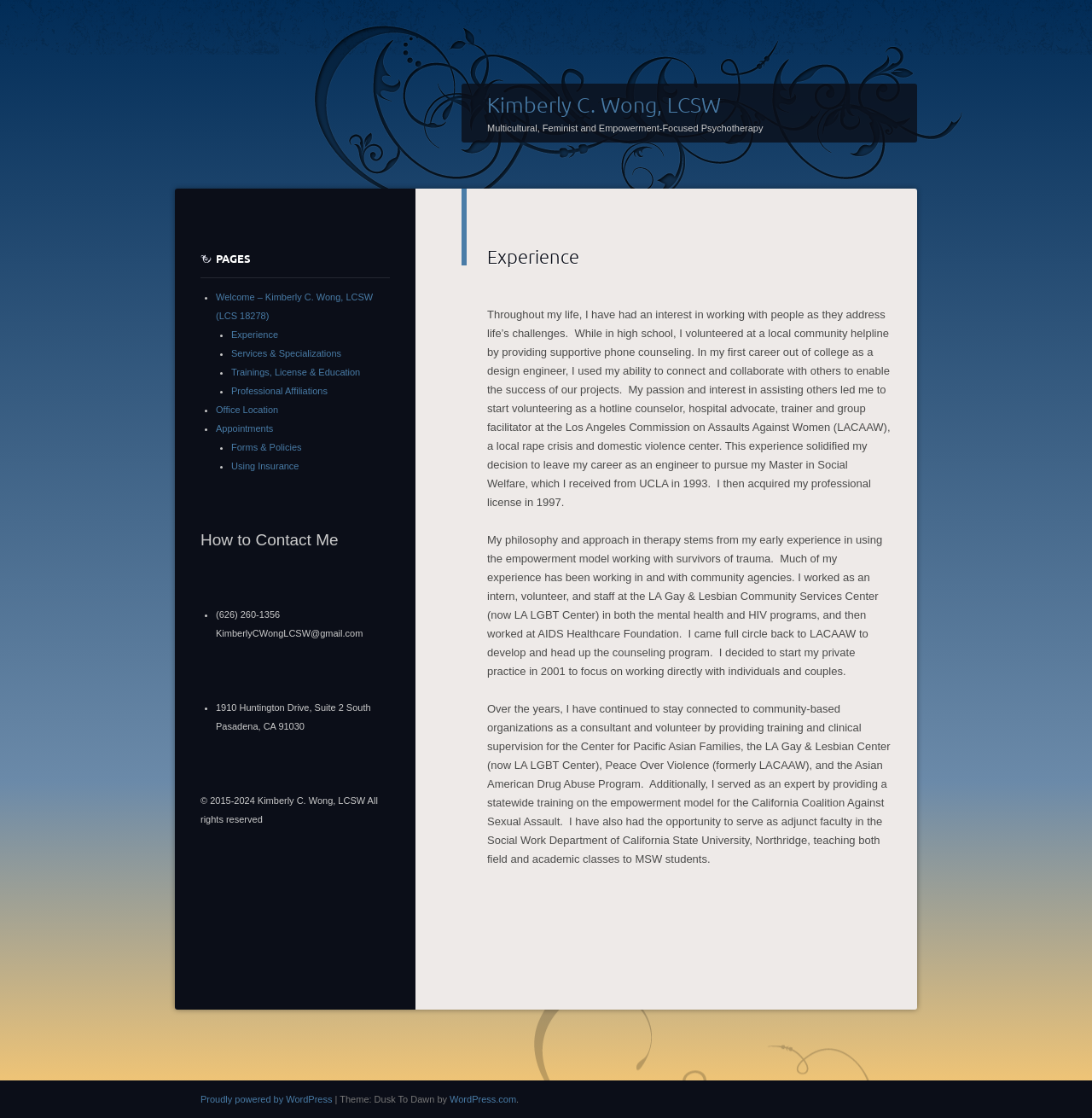Please answer the following question using a single word or phrase: 
What is the focus of Kimberly C. Wong's therapy approach?

Empowerment model